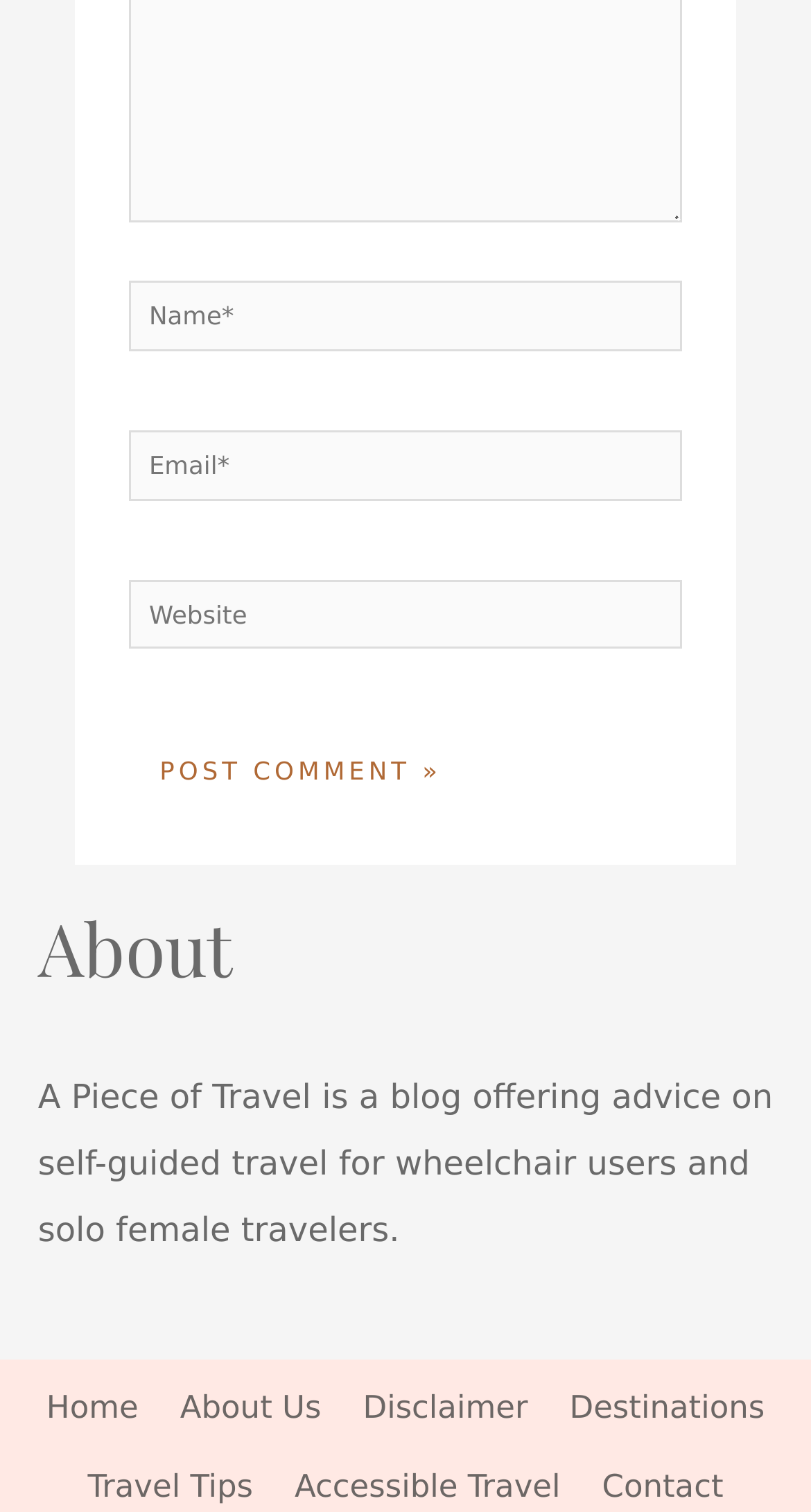Select the bounding box coordinates of the element I need to click to carry out the following instruction: "Enter your website".

[0.158, 0.383, 0.842, 0.43]